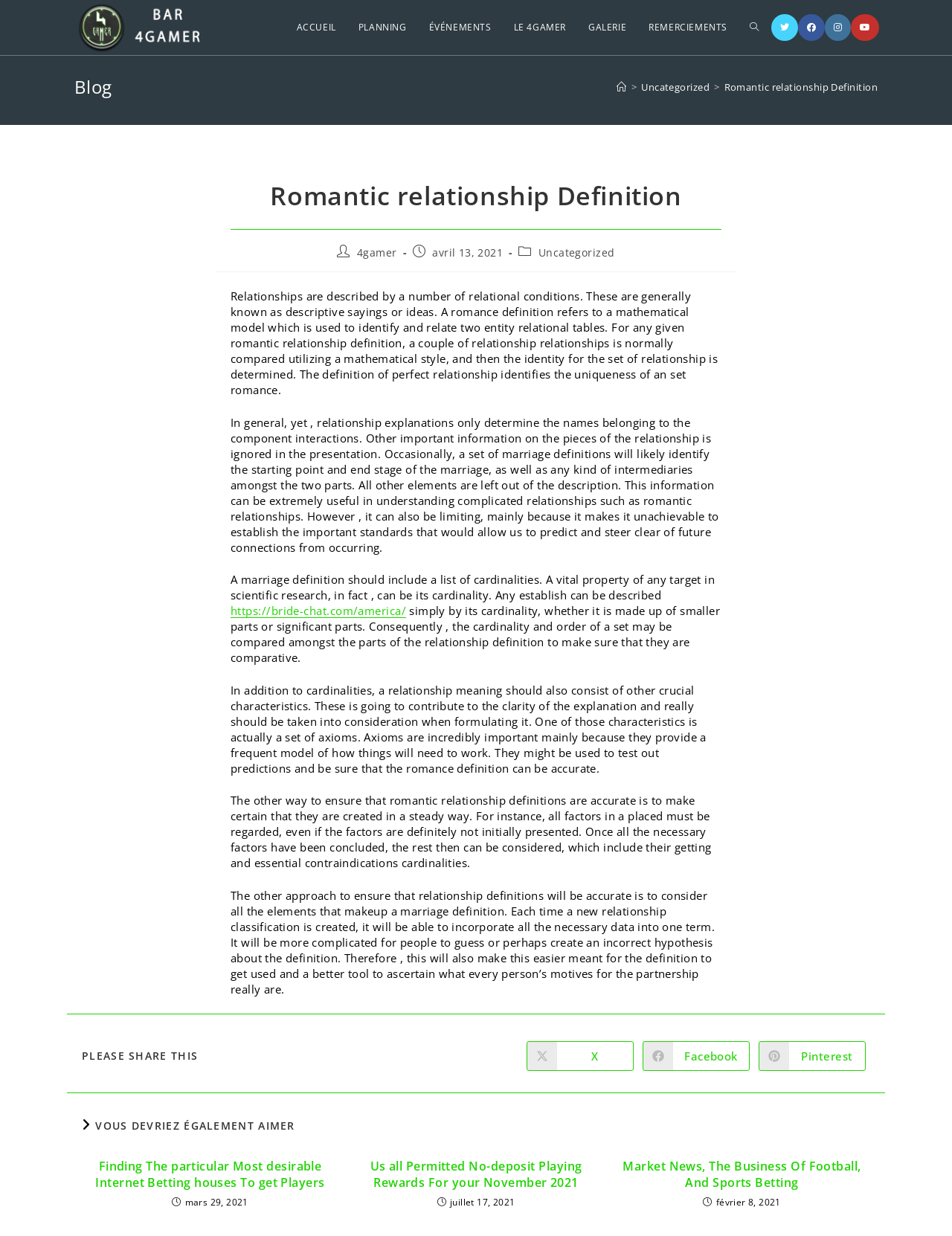Please provide a comprehensive answer to the question based on the screenshot: What is the date of the current article?

I found the answer by looking at the article section where it says 'Publication publiée: avril 13, 2021'.